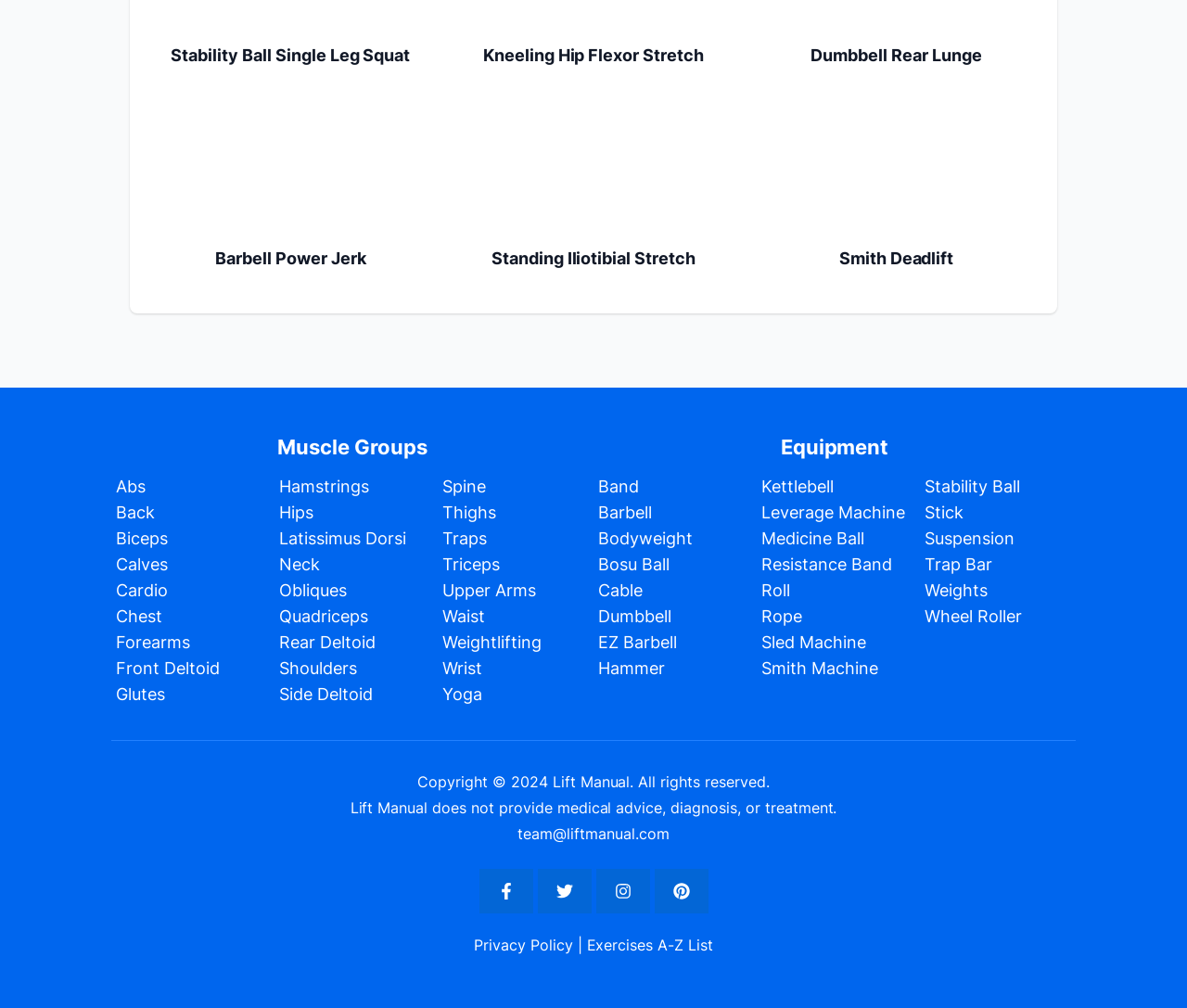What is the copyright year?
Answer the question with just one word or phrase using the image.

2024